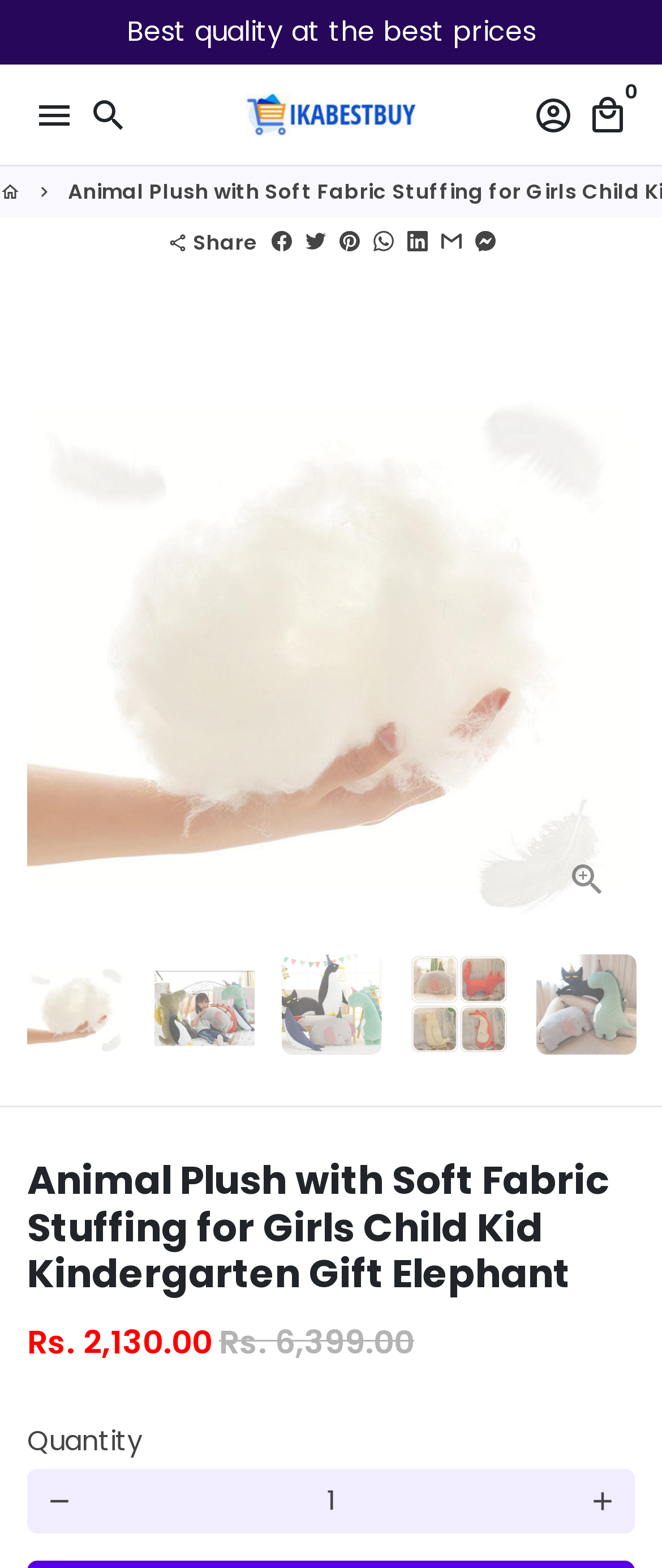Locate the bounding box coordinates of the element you need to click to accomplish the task described by this instruction: "Download iLinux OS".

None